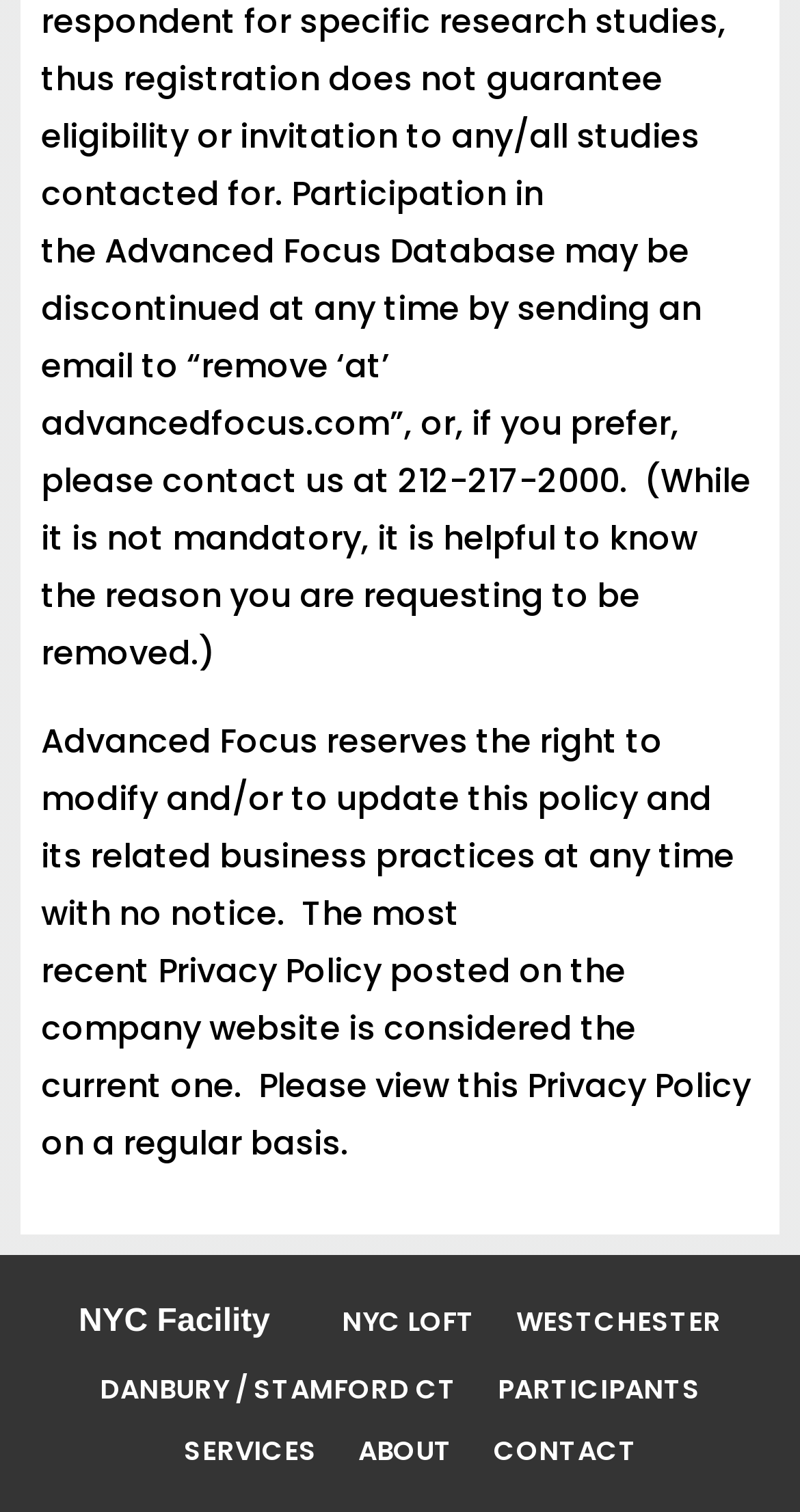Determine the coordinates of the bounding box for the clickable area needed to execute this instruction: "Go to Services".

[0.229, 0.943, 0.396, 0.978]